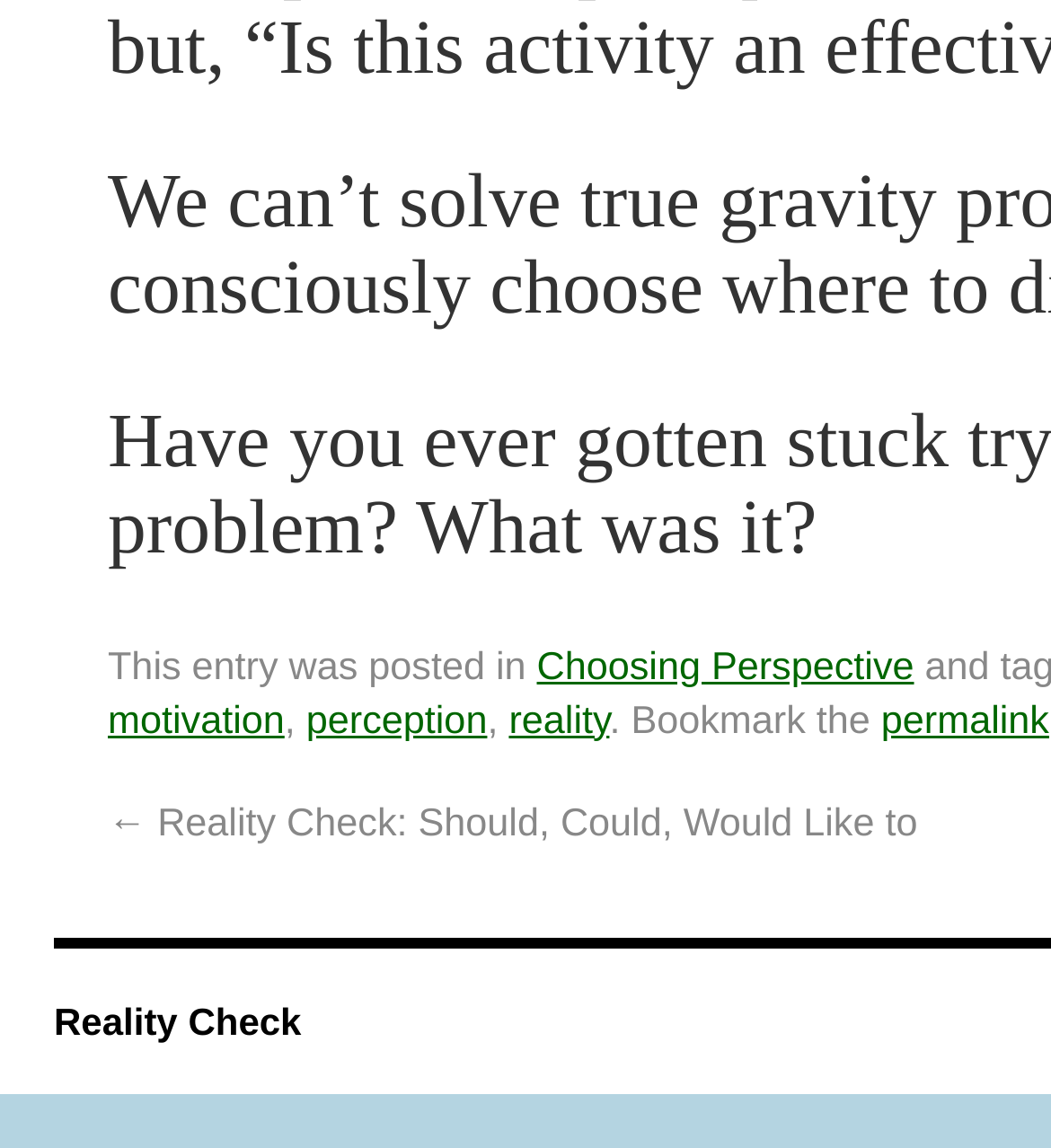What is the title of the previous post?
Based on the image content, provide your answer in one word or a short phrase.

Reality Check: Should, Could, Would Like to